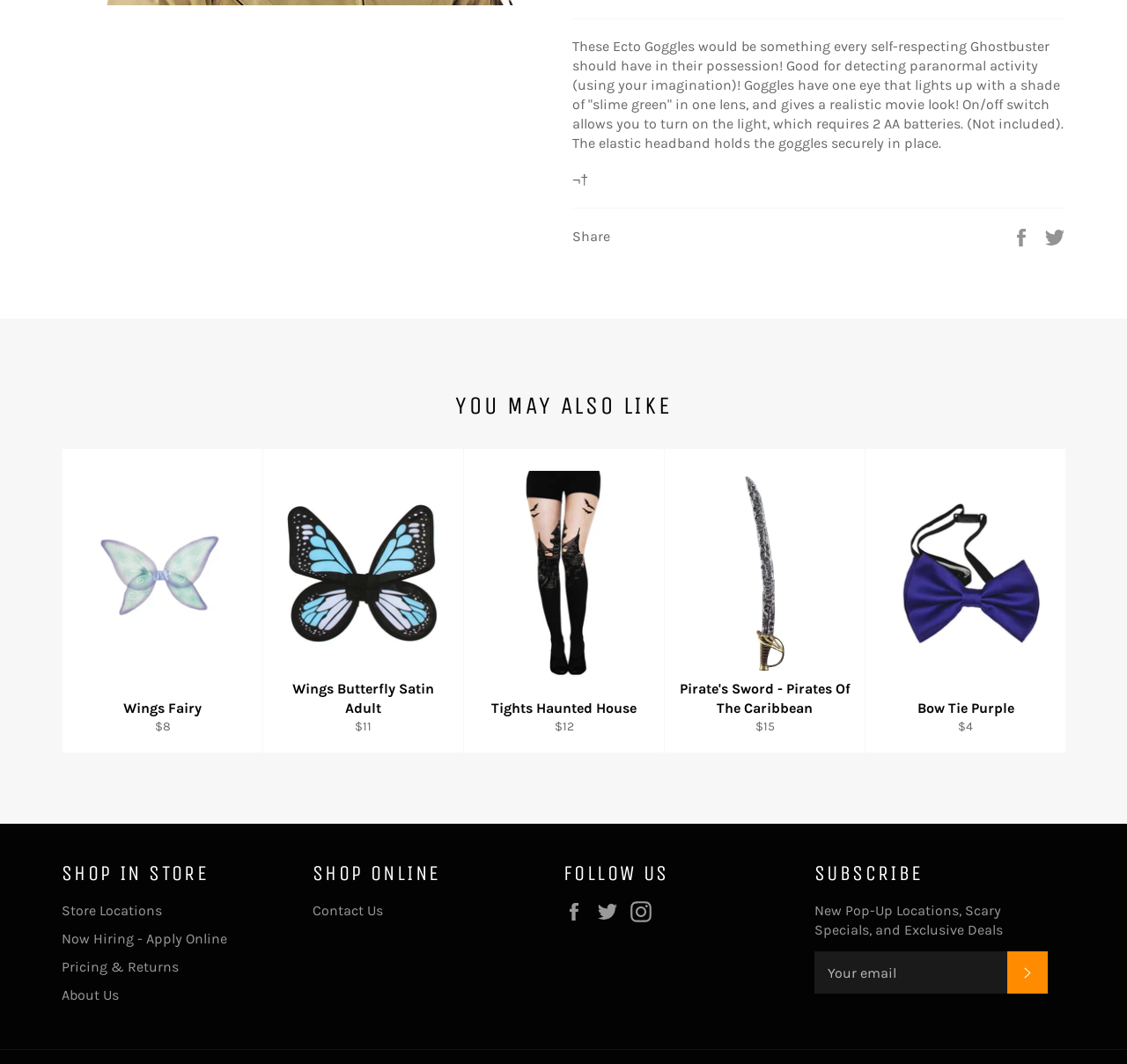Find the UI element described as: "About Us" and predict its bounding box coordinates. Ensure the coordinates are four float numbers between 0 and 1, [left, top, right, bottom].

[0.055, 0.927, 0.105, 0.943]